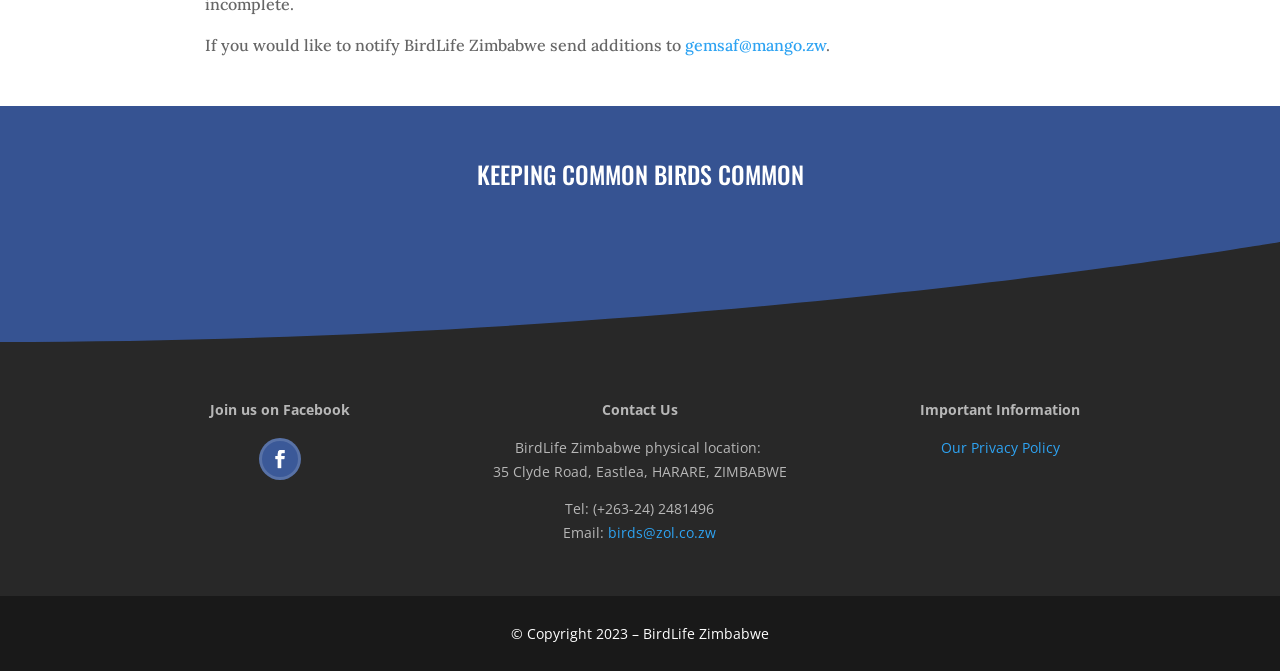Identify the bounding box for the UI element described as: "Our Privacy Policy". The coordinates should be four float numbers between 0 and 1, i.e., [left, top, right, bottom].

[0.735, 0.653, 0.828, 0.681]